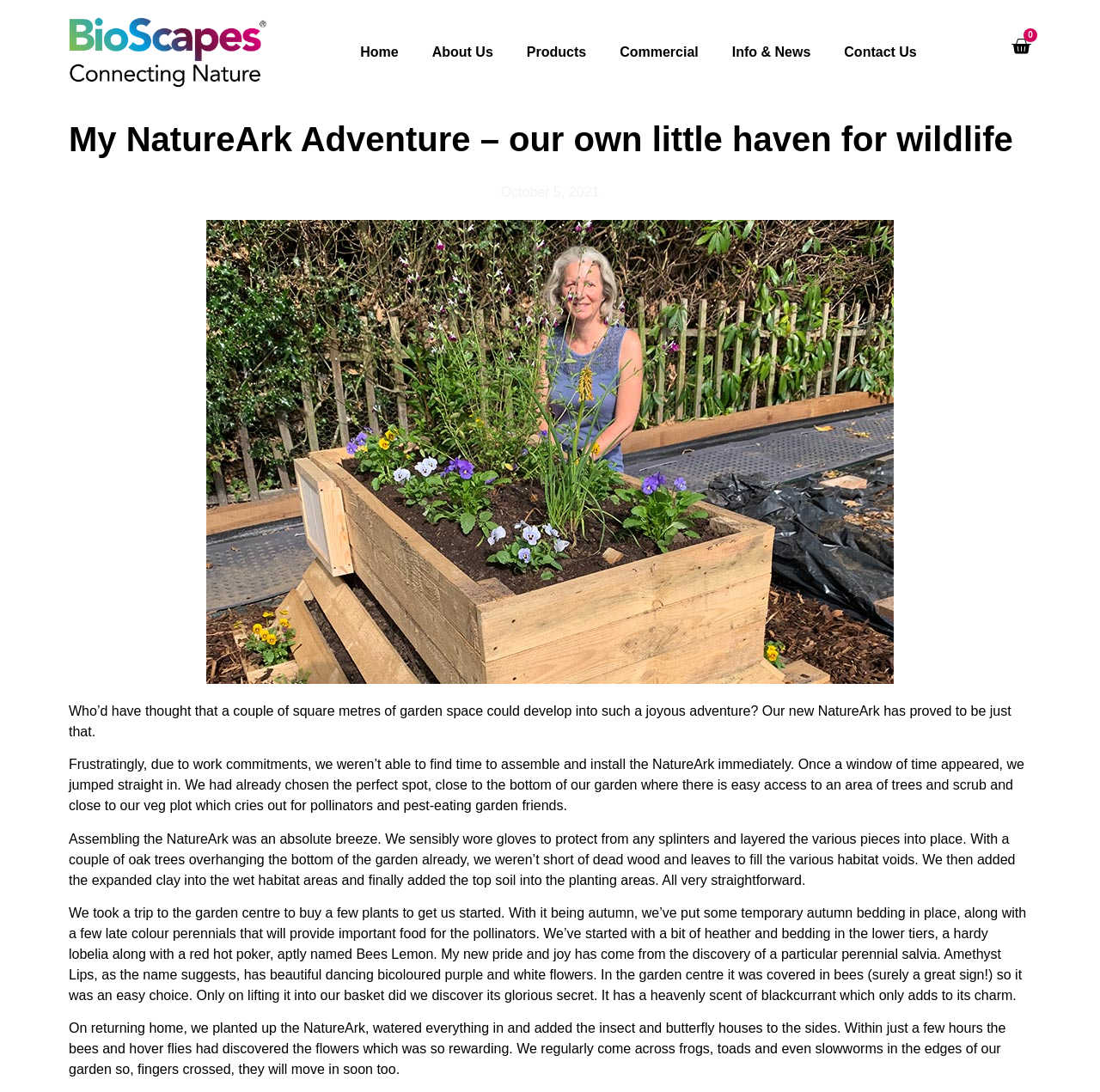Please specify the bounding box coordinates for the clickable region that will help you carry out the instruction: "Contact Us".

[0.767, 0.041, 0.833, 0.055]